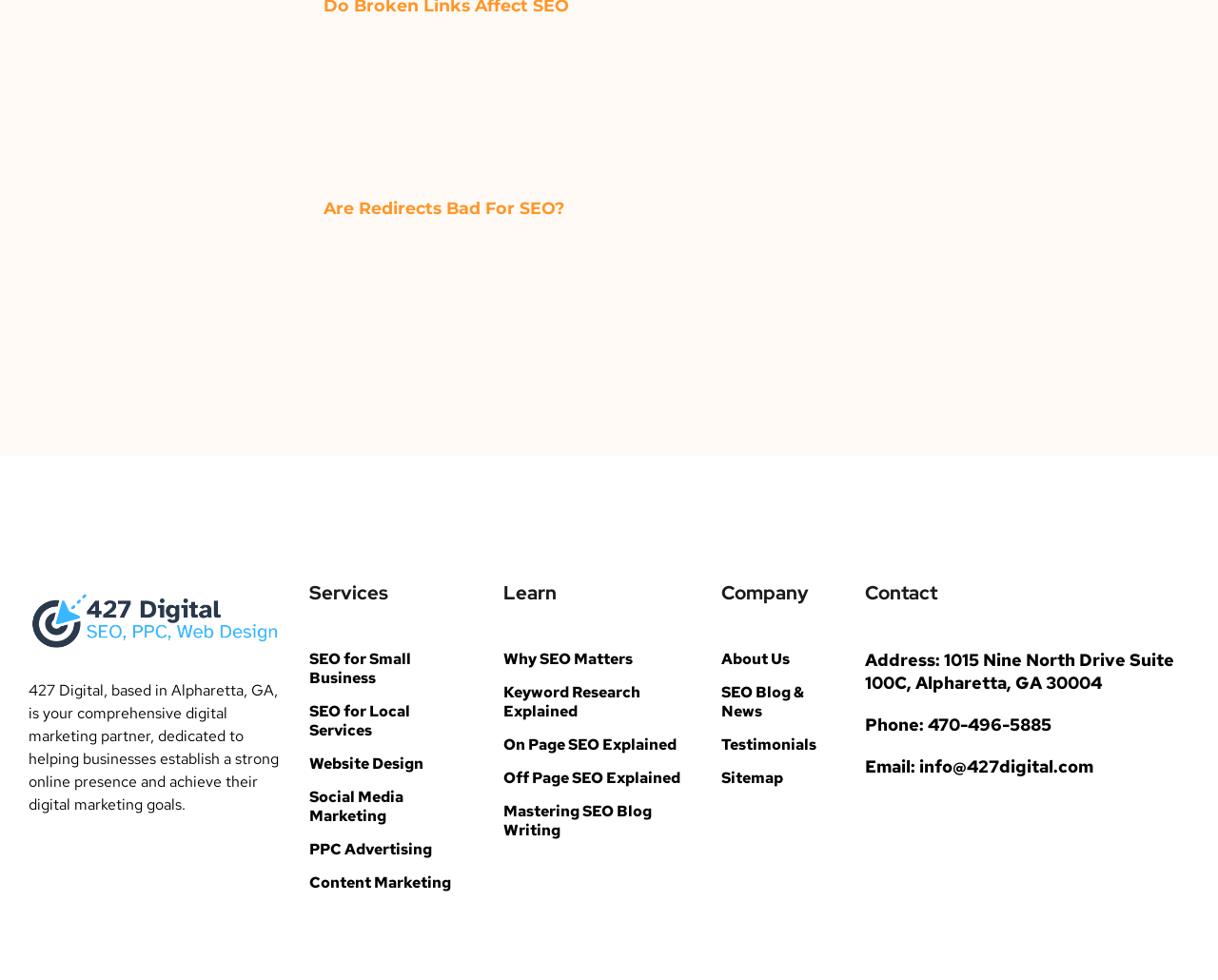Provide the bounding box coordinates, formatted as (top-left x, top-left y, bottom-right x, bottom-right y), with all values being floating point numbers between 0 and 1. Identify the bounding box of the UI element that matches the description: On Page SEO Explained

[0.414, 0.75, 0.568, 0.77]